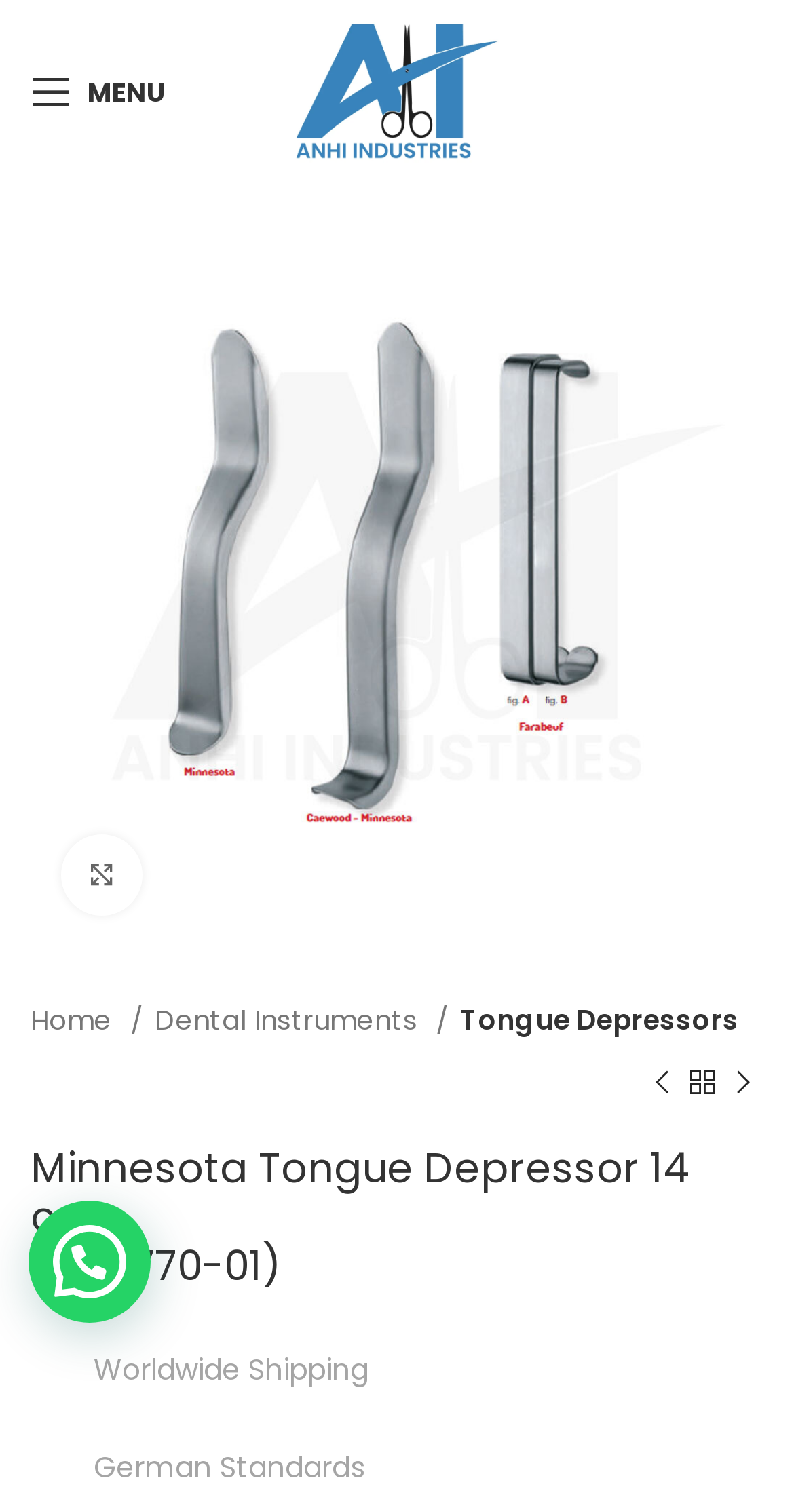Extract the main heading text from the webpage.

Minnesota Tongue Depressor 14 cm
(AI-2770-01)